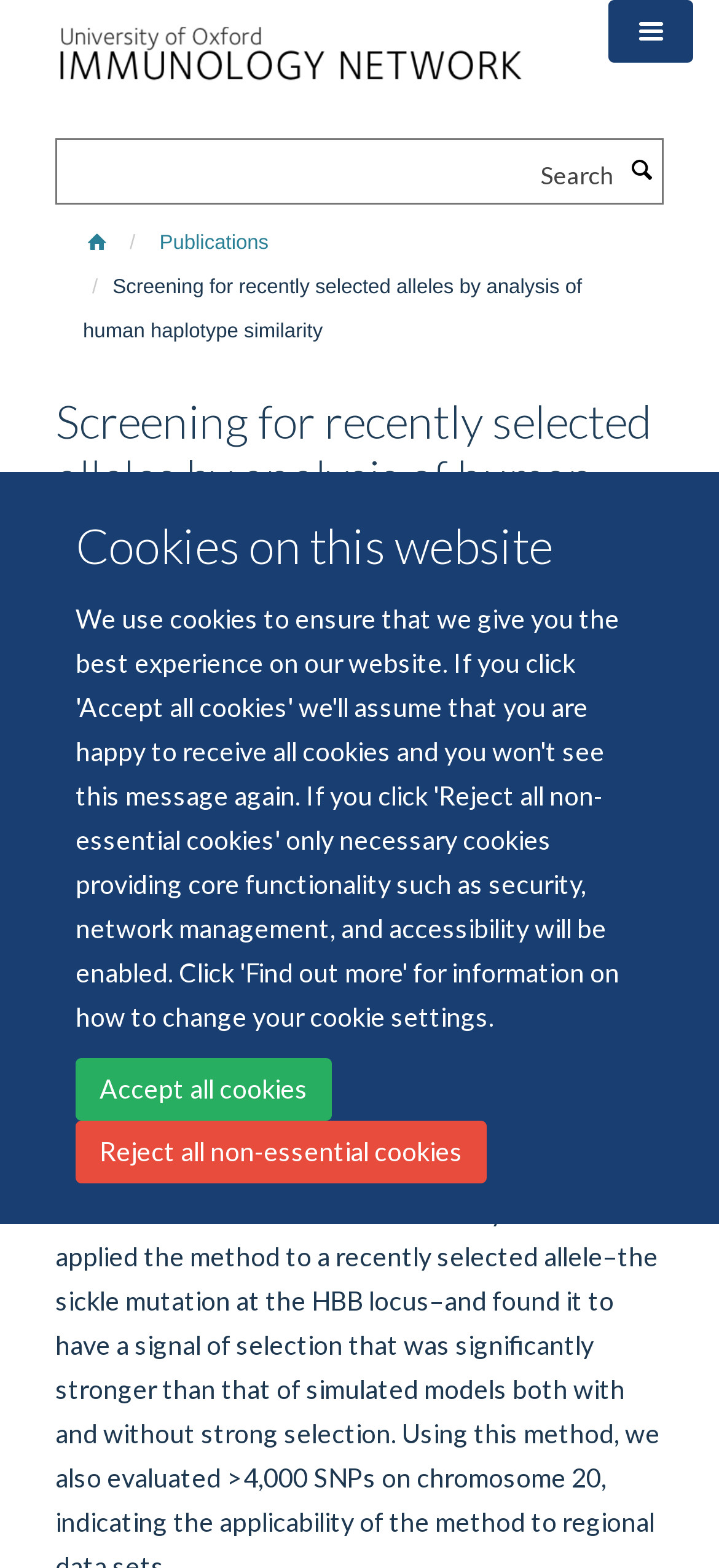Give a one-word or one-phrase response to the question:
Who are the authors of the publication?

Hanchard et al.